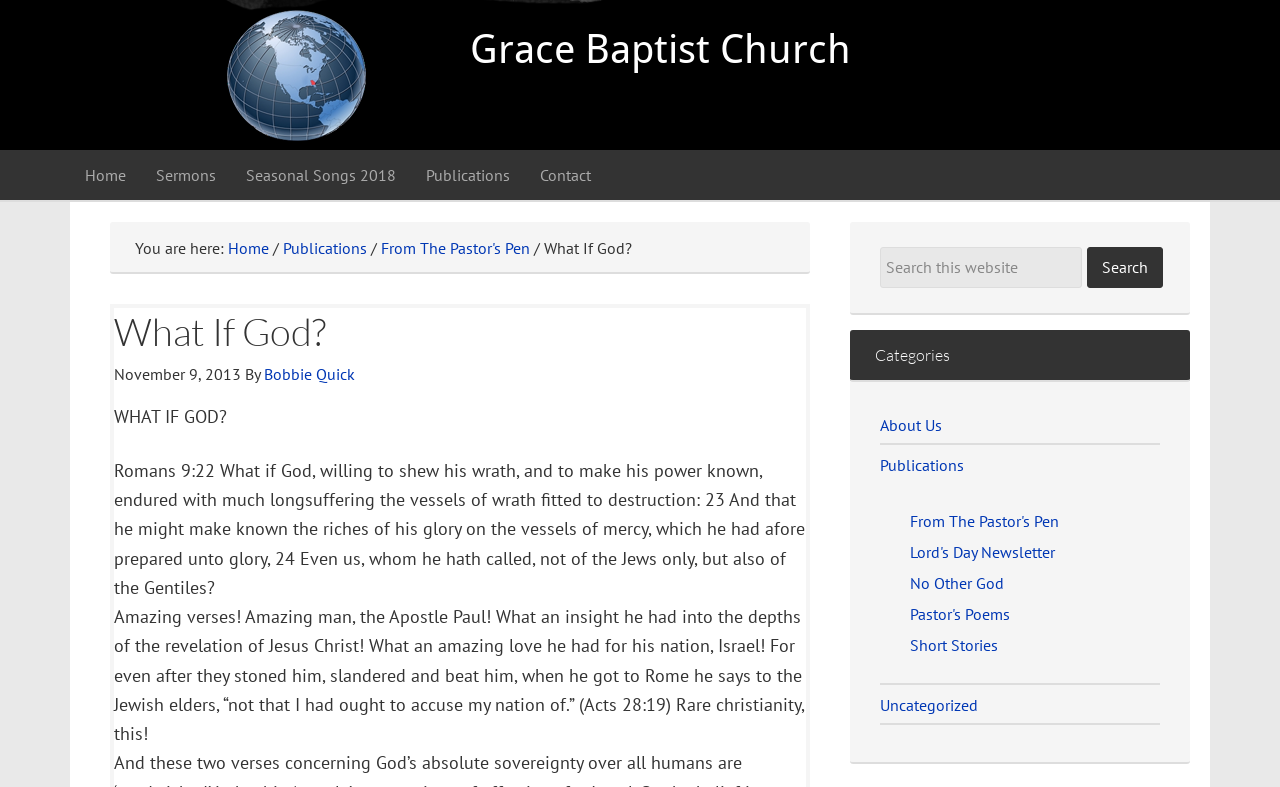Please identify the bounding box coordinates of the element on the webpage that should be clicked to follow this instruction: "View Publications". The bounding box coordinates should be given as four float numbers between 0 and 1, formatted as [left, top, right, bottom].

[0.321, 0.191, 0.41, 0.254]